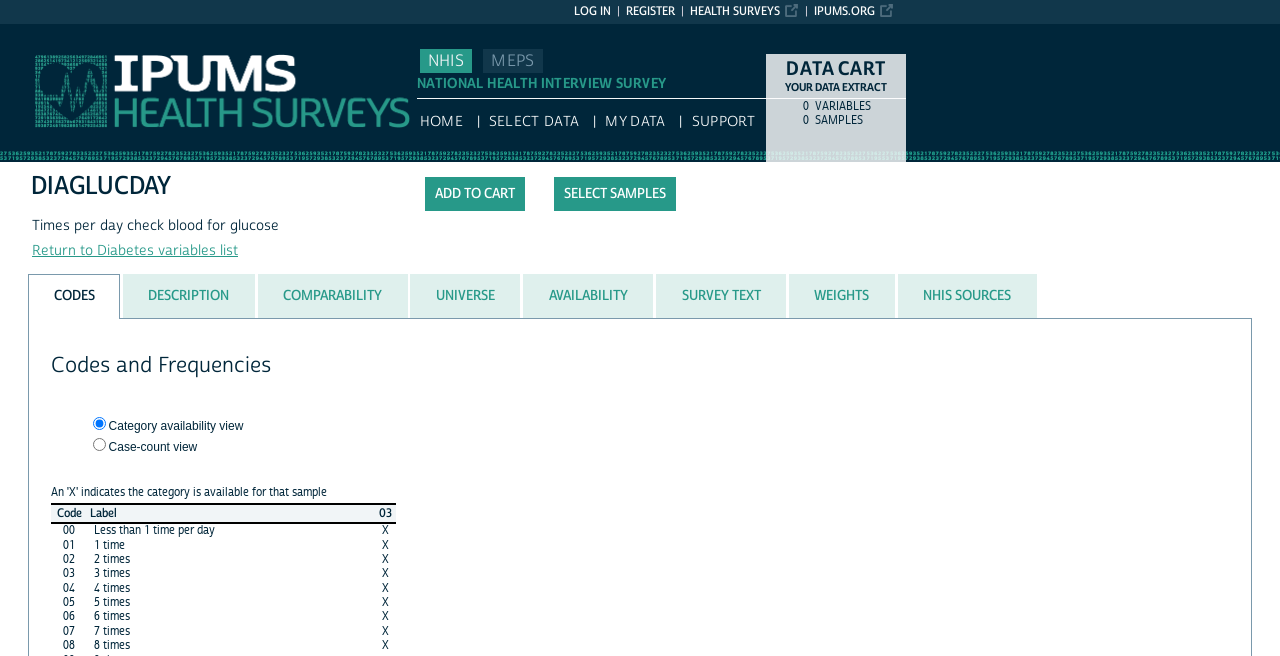What is the variable being described?
Please provide an in-depth and detailed response to the question.

I found the answer by looking at the StaticText element with the text 'DIAGLUCDAY' at coordinates [0.024, 0.259, 0.137, 0.308]. The text is also described as 'Times per day check blood for glucose' in the adjacent StaticText element.